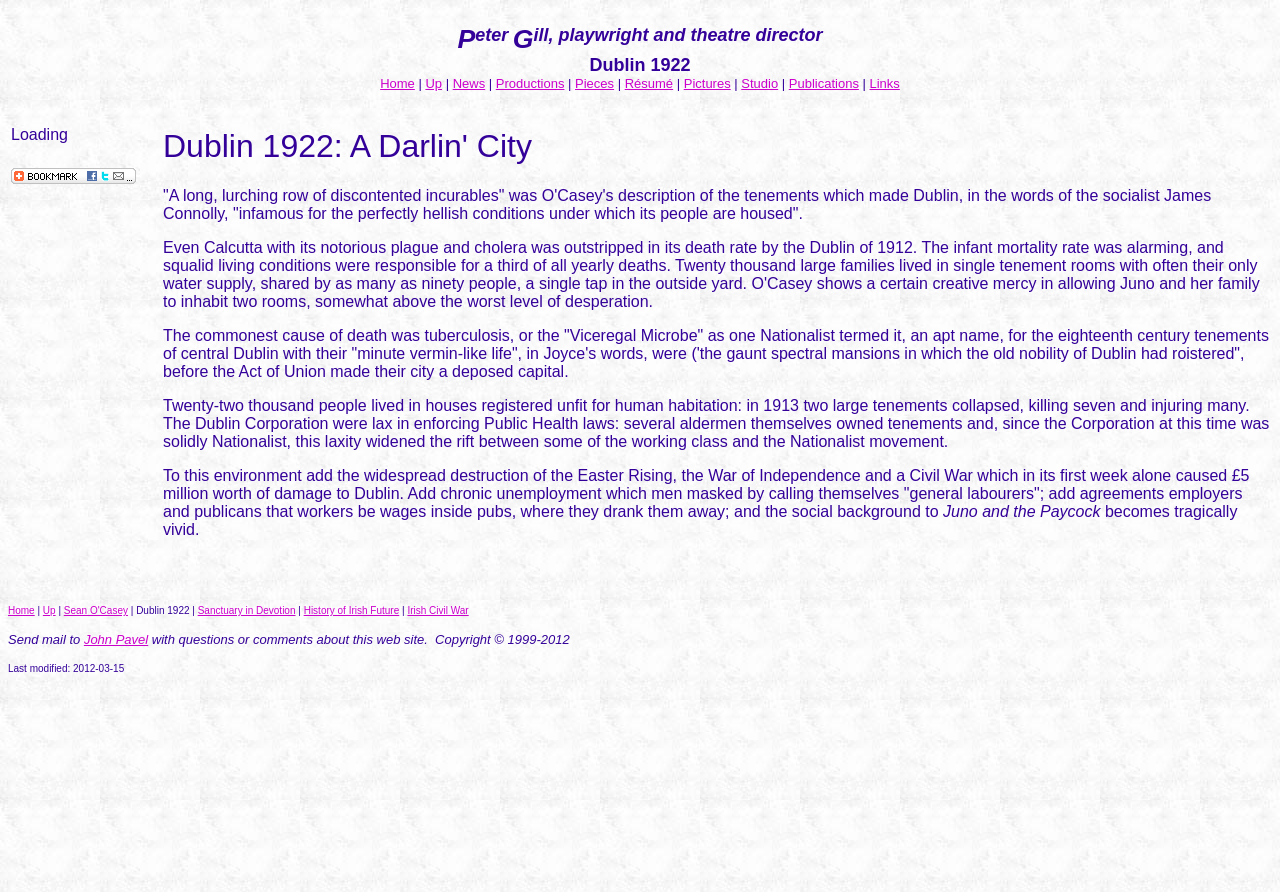Answer the following query with a single word or phrase:
What is the title of the article about Dublin in 1922?

Dublin 1922: A Darlin' City